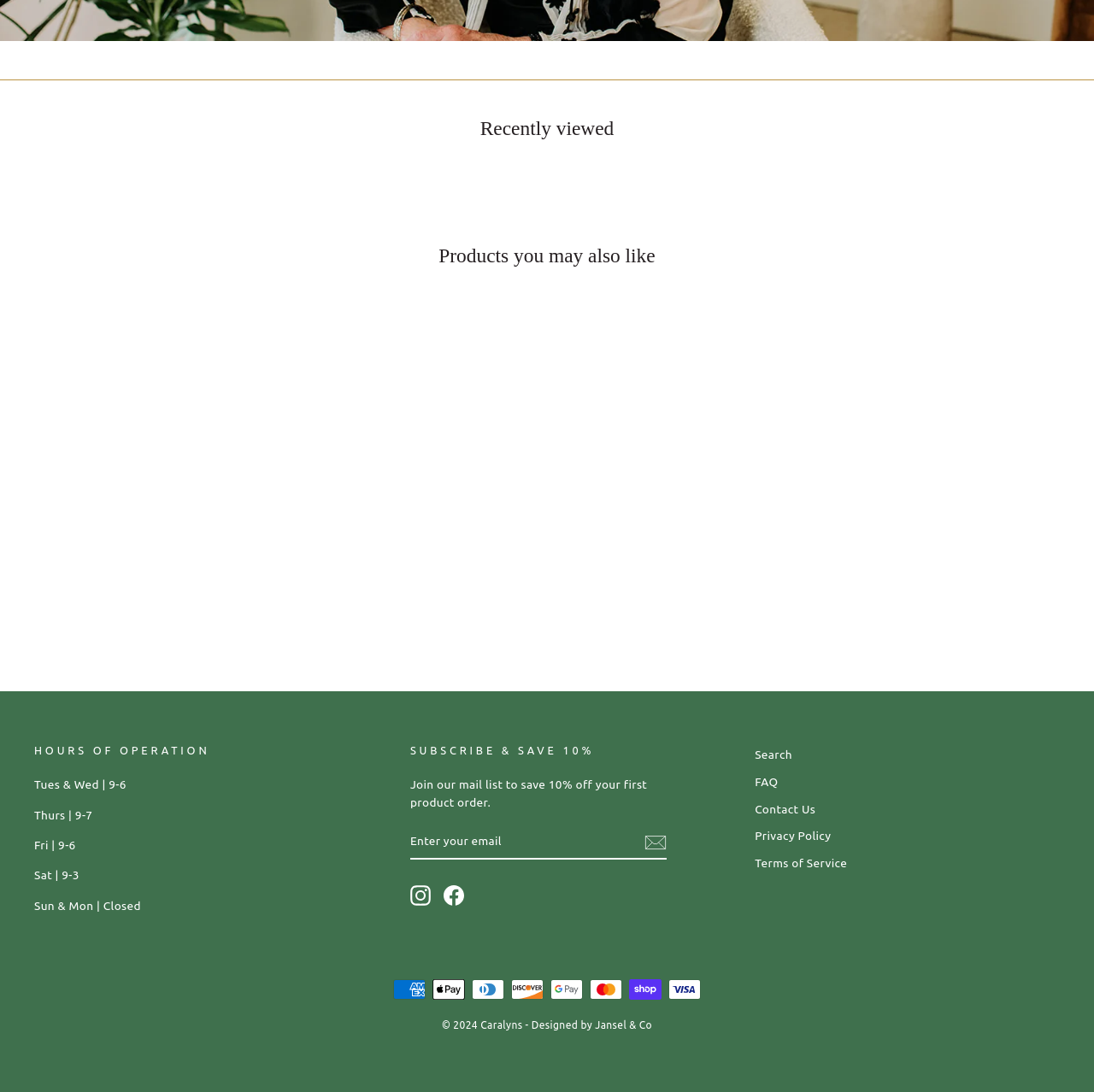What is the discount offered for subscribing to the mail list?
Use the image to give a comprehensive and detailed response to the question.

The discount offered for subscribing to the mail list can be found in the section that says 'SUBSCRIBE & SAVE 10%' and is described as 'Join our mail list to save 10% off your first product order'.